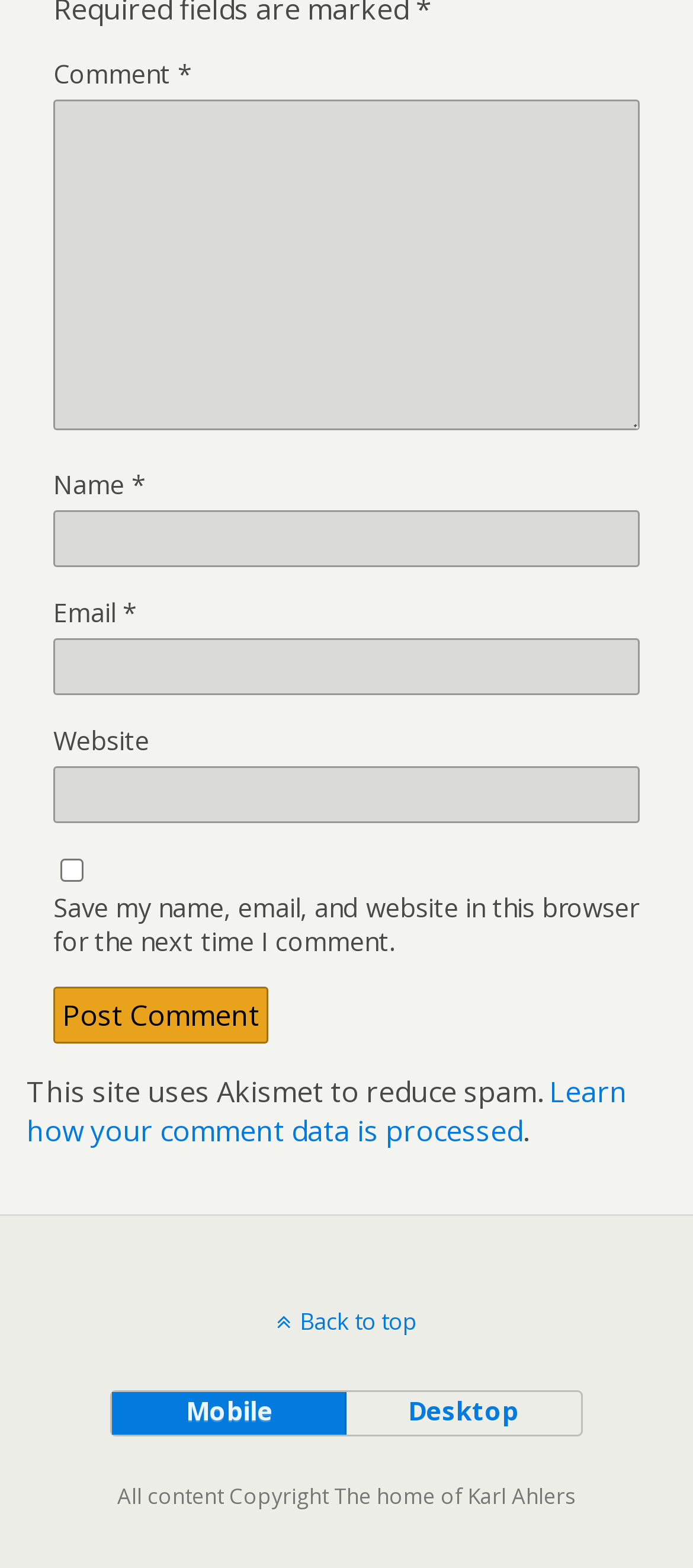Examine the screenshot and answer the question in as much detail as possible: What is the purpose of the checkbox?

The checkbox is used to save the user's name, email, and website in the browser for the next time they comment, as indicated by the checkbox element with the description 'Save my name, email, and website in this browser for the next time I comment.'